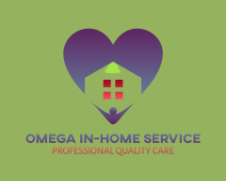Describe all the elements visible in the image meticulously.

The image features the logo of Omega In-Home Service, which emphasizes their commitment to delivering professional quality care. The design incorporates a stylized heart in gradient shades of purple, symbolizing compassion and warmth. Inside the heart, there is a representation of a house with a red roof and windows, highlighting the focus on in-home services. A figure with open arms at the base of the house signifies dedication to caring for clients. Below the graphic, the text "OMEGA IN-HOME SERVICE" is prominently displayed, accompanied by the tagline "PROFESSIONAL QUALITY CARE," reinforcing the organization's mission to provide exceptional healthcare in a familiar environment. The backdrop is a vibrant green, adding a fresh and inviting feel to the overall branding.